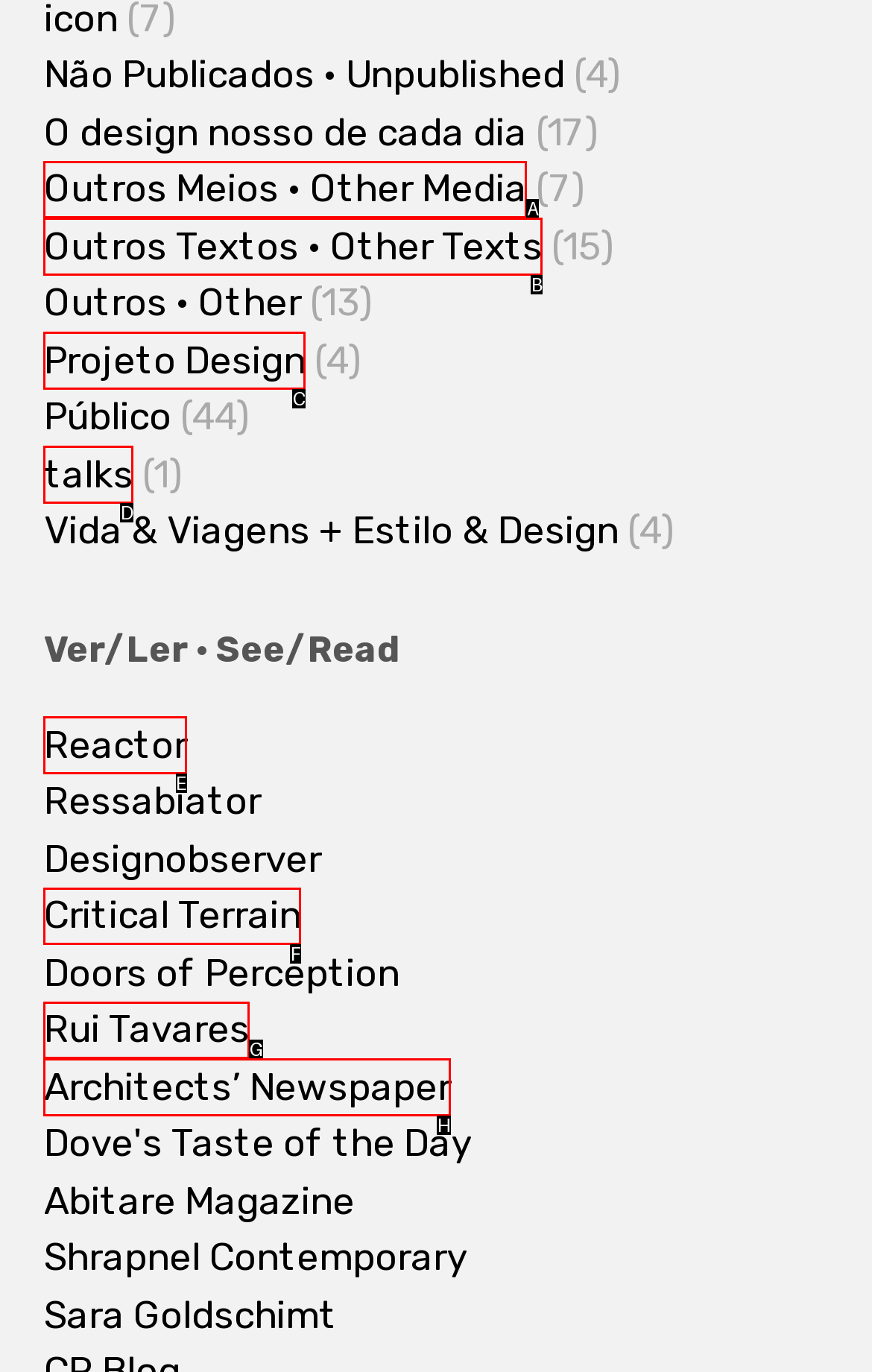Select the proper HTML element to perform the given task: Explore Reactor Answer with the corresponding letter from the provided choices.

E